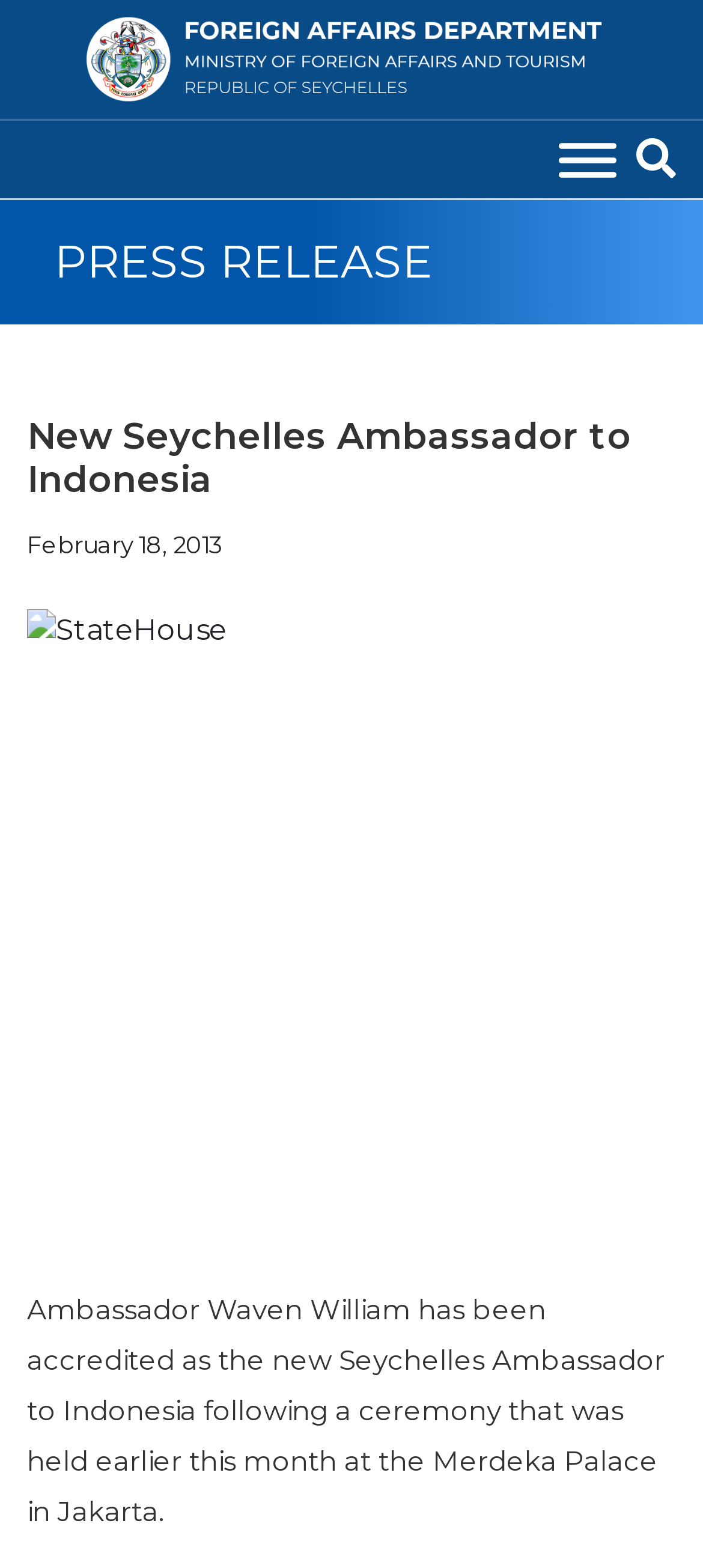What is the date of the press release?
Carefully analyze the image and provide a detailed answer to the question.

I found the date of the press release by looking at the static text element that contains the date, which is 'February 18, 2013'. This element is located below the heading 'New Seychelles Ambassador to Indonesia'.